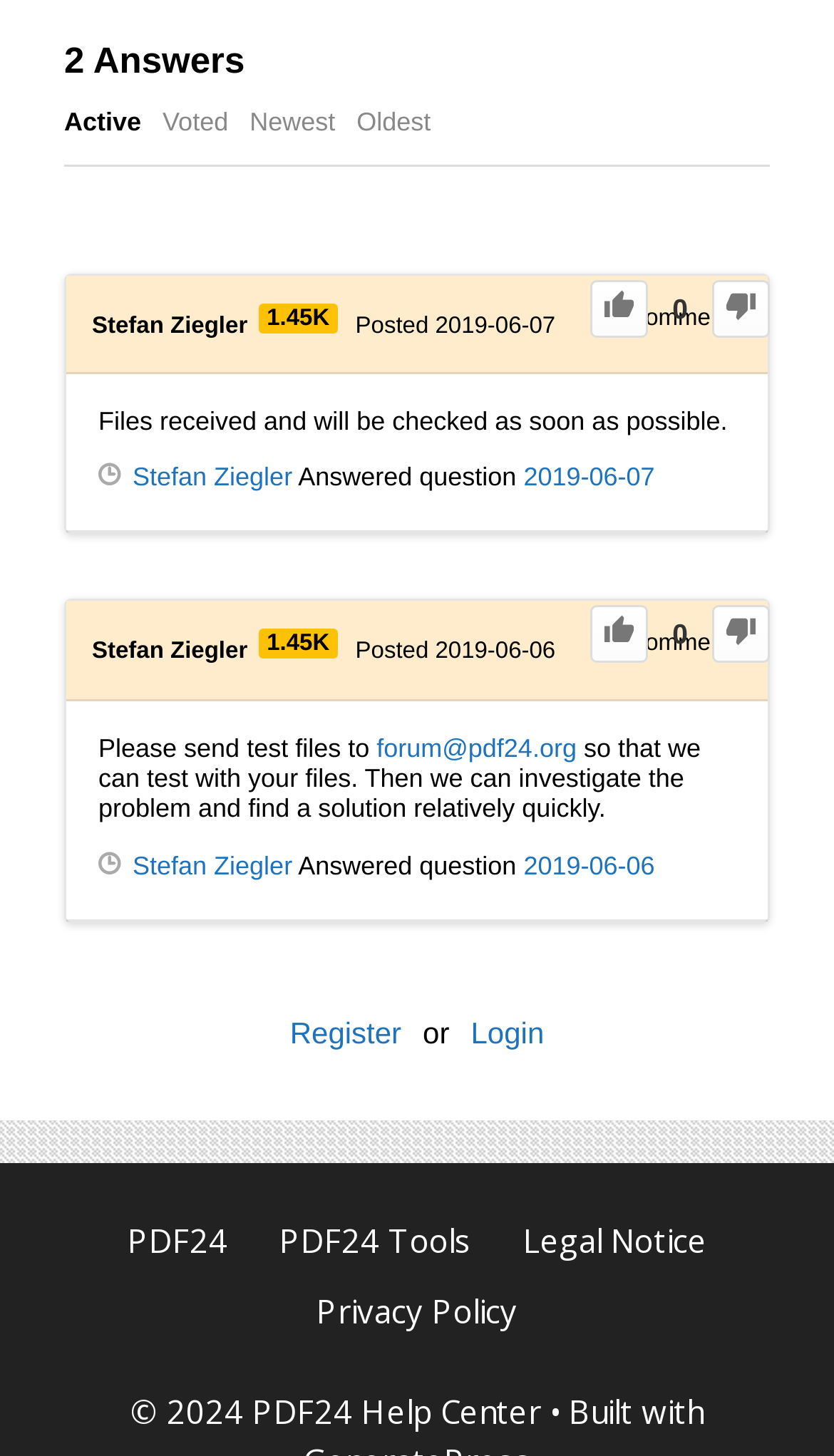Utilize the details in the image to thoroughly answer the following question: How many answers are there?

I counted the number of answers by looking at the heading '2 Answers' at the top of the webpage.